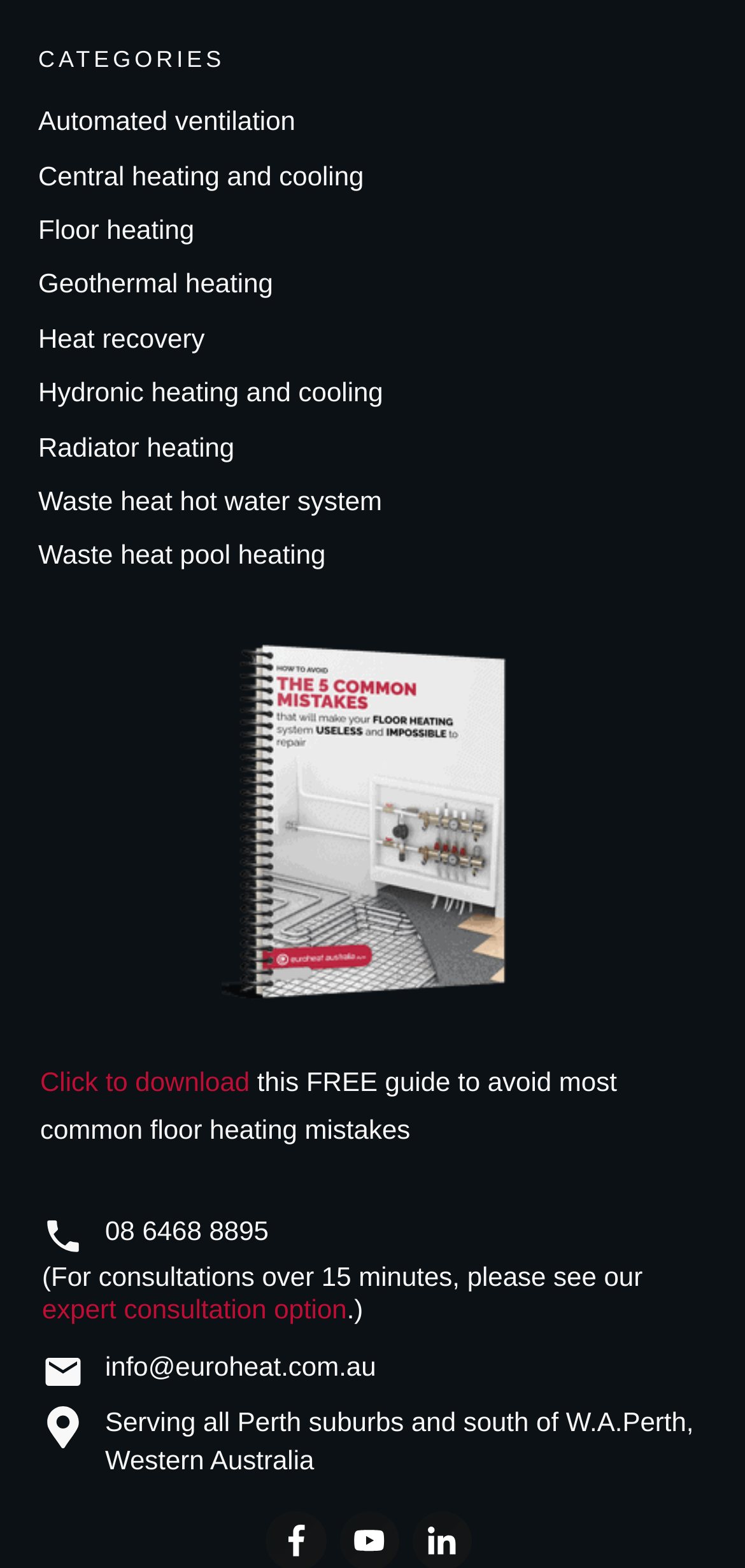What is the purpose of the 'Click to download' link?
Based on the visual information, provide a detailed and comprehensive answer.

The 'Click to download' link is located near a static text element that says 'this FREE guide to avoid most common floor heating mistakes'. This suggests that the purpose of the link is to allow users to download a guide related to floor heating.